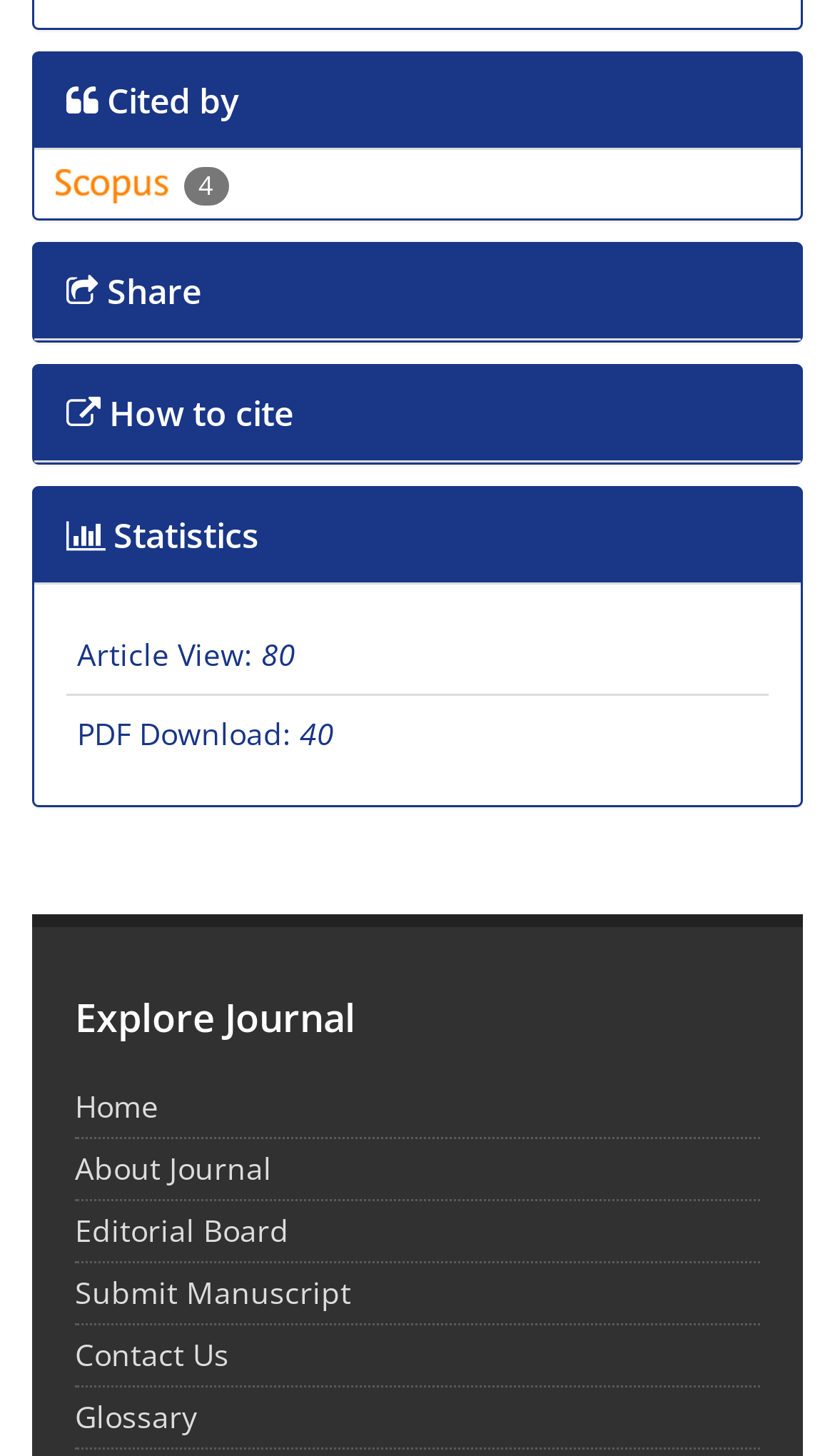How many links are there in the 'Explore Journal' section?
Please provide a single word or phrase based on the screenshot.

6